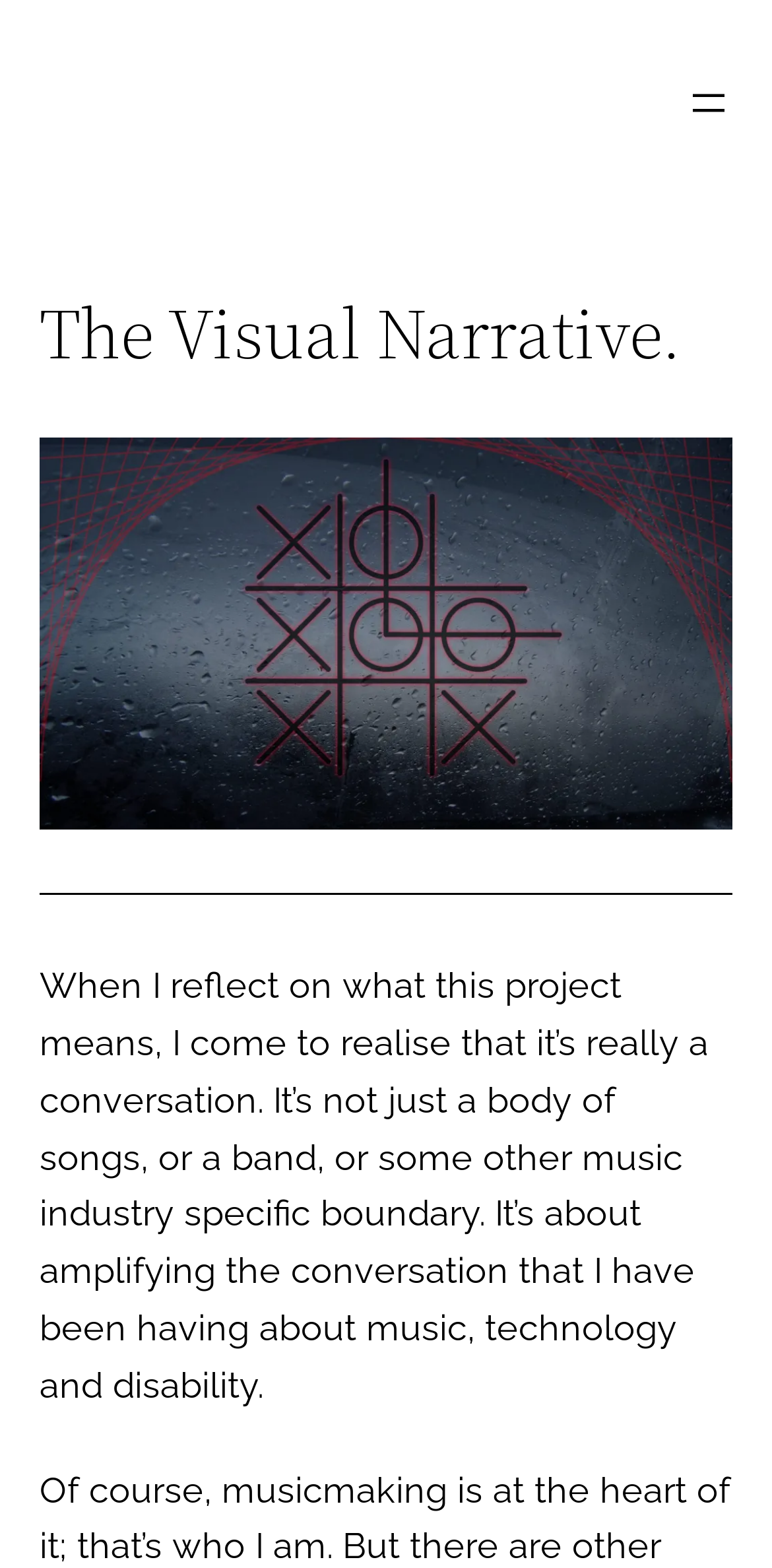What is the primary heading on this webpage?

The Visual Narrative.